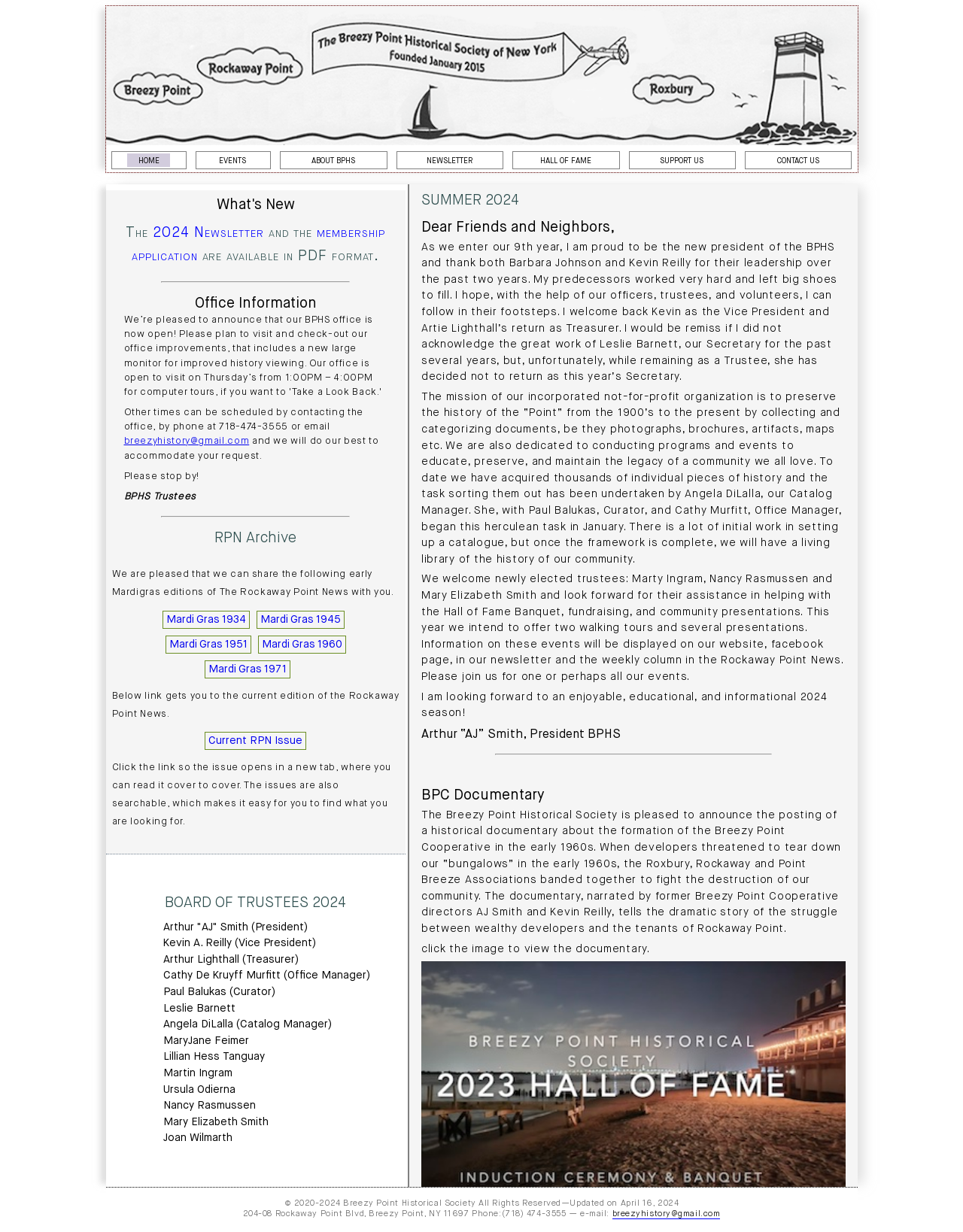Summarize the webpage with a detailed and informative caption.

The webpage is about the Breezy Point Historical Society, a non-profit organization founded in 2015 after Superstorm Sandy. The society collects and preserves images and artifacts from the Breezy Point Co-operative.

At the top of the page, there is a large image taking up most of the width. Below the image, there is a navigation menu with links to different sections of the website, including "home", "events", "about BPHS", "newsletter", "hall of fame", "support us", and "contact us".

The main content of the page is divided into several sections. The first section is titled "What's New" and contains a brief message about the availability of the 2024 newsletter and membership application in PDF format.

The next section is titled "Office Information" and provides the office hours and contact information, including phone number and email address.

The following section is titled "RPN Archive" and features a collection of early Mardi Gras editions of The Rockaway Point News, with links to access each edition.

Below this section, there is a list of links to the current edition of the Rockaway Point News and a message explaining how to access the issues.

The next section is titled "BOARD OF TRUSTEES 2024" and lists the names and positions of the board members, with links to each member's profile.

The final section is an article titled "SUMMER 2024" and contains a message from the president of the BPHS, discussing the society's mission, upcoming events, and new trustees.

At the bottom of the page, there is a copyright notice, a link to a documentary about the formation of the Breezy Point Cooperative, and the society's contact information, including address, phone number, and email address.